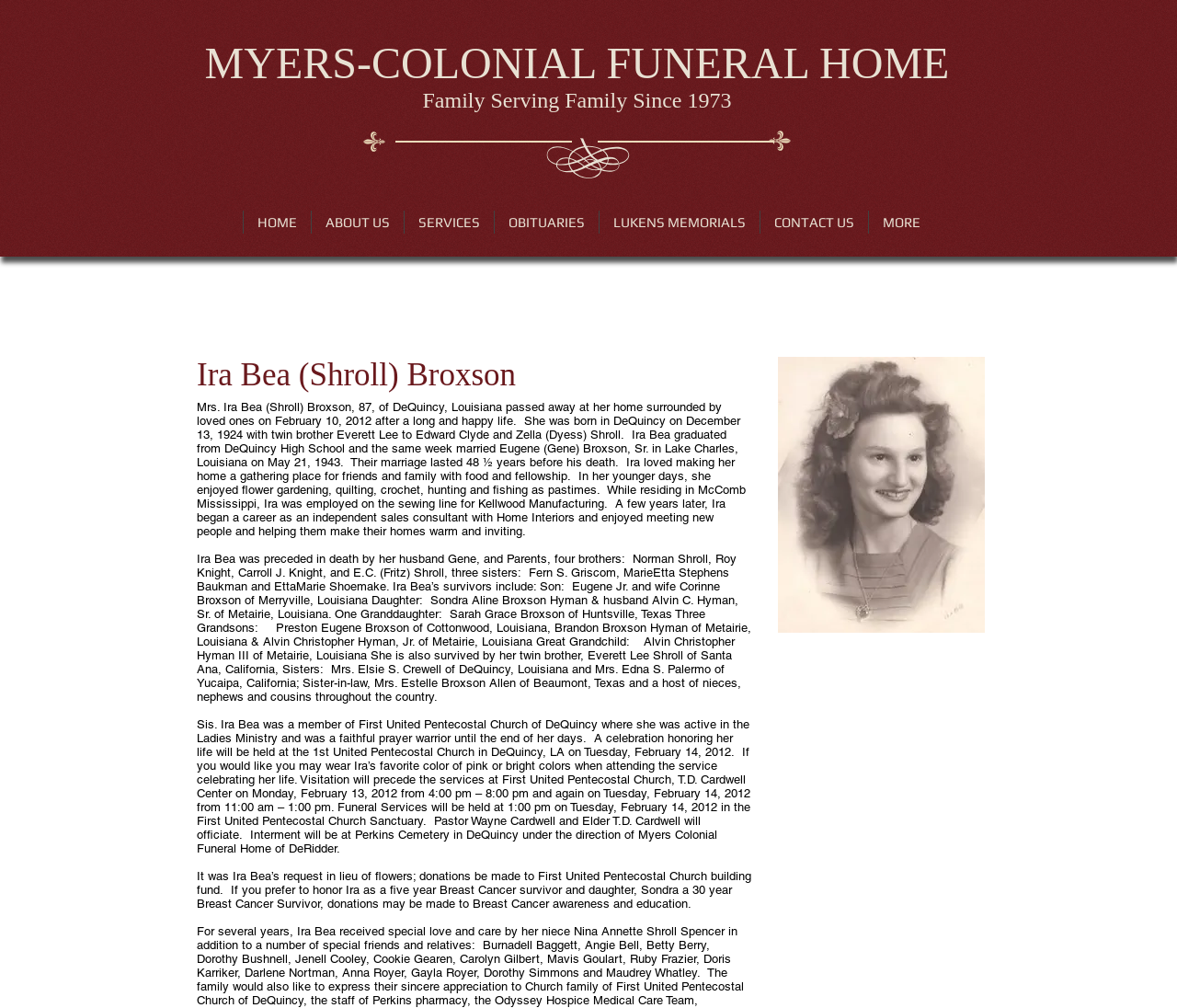Determine the bounding box coordinates of the clickable area required to perform the following instruction: "Click on the 'Ira Bea (Shroll) Broxson' link". The coordinates should be represented as four float numbers between 0 and 1: [left, top, right, bottom].

[0.661, 0.354, 0.837, 0.628]